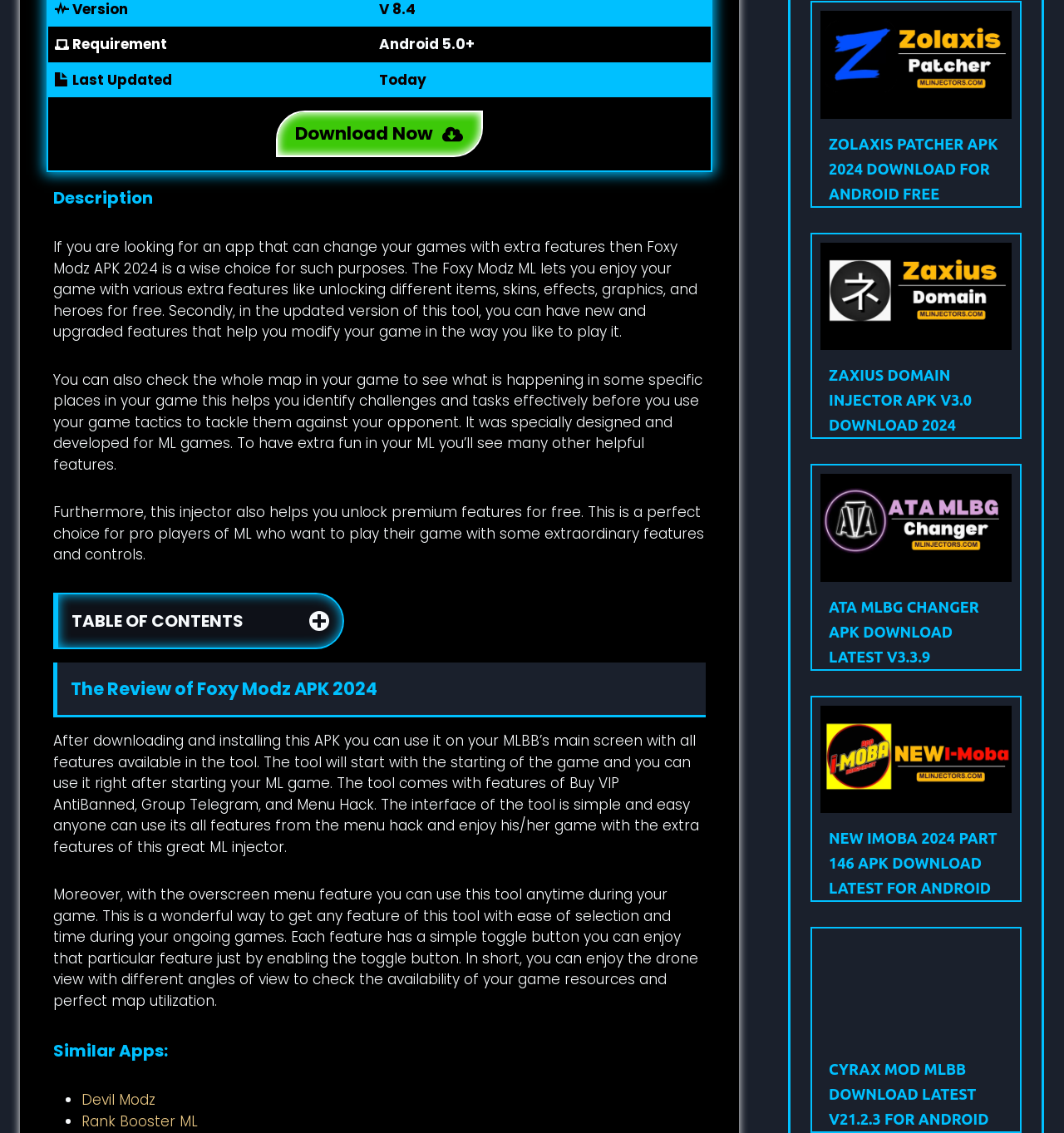Identify the bounding box coordinates of the HTML element based on this description: "Menu Premium".

[0.092, 0.647, 0.181, 0.664]